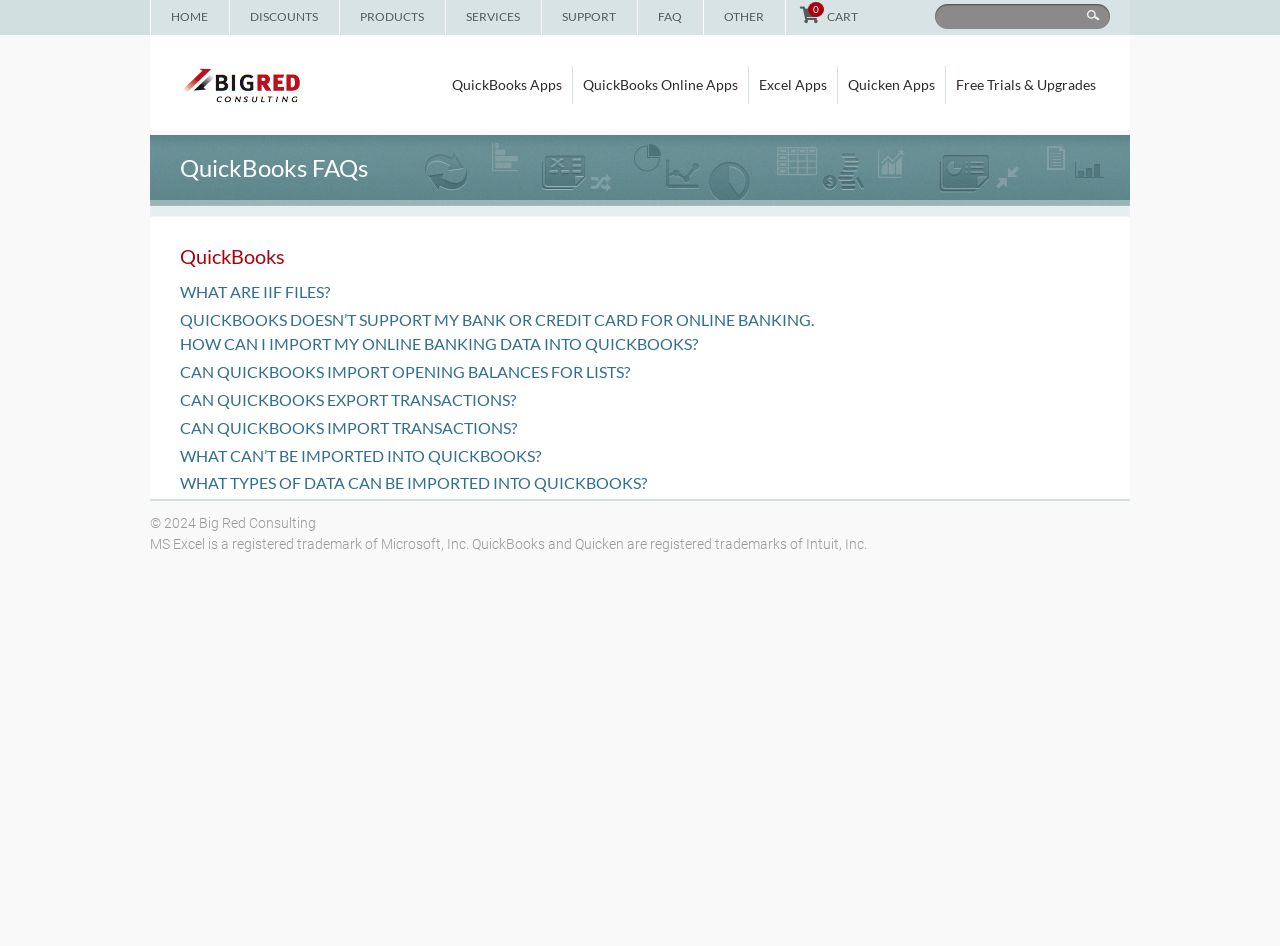Respond to the following question with a brief word or phrase:
What is the company name of the website?

Big Red Consulting